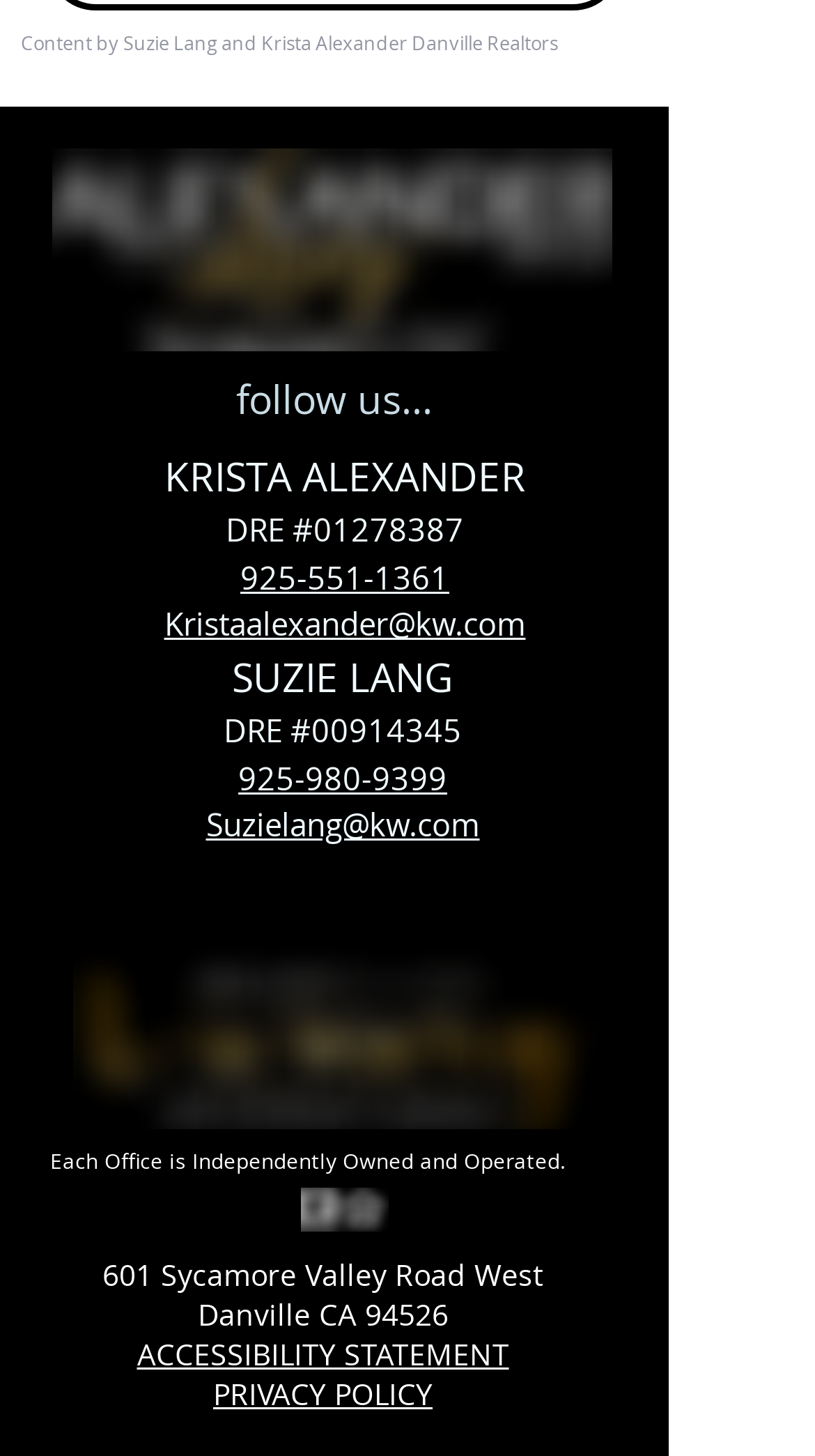Use a single word or phrase to answer the question:
What is the email address of Krista Alexander?

Kristaalexander@kw.com